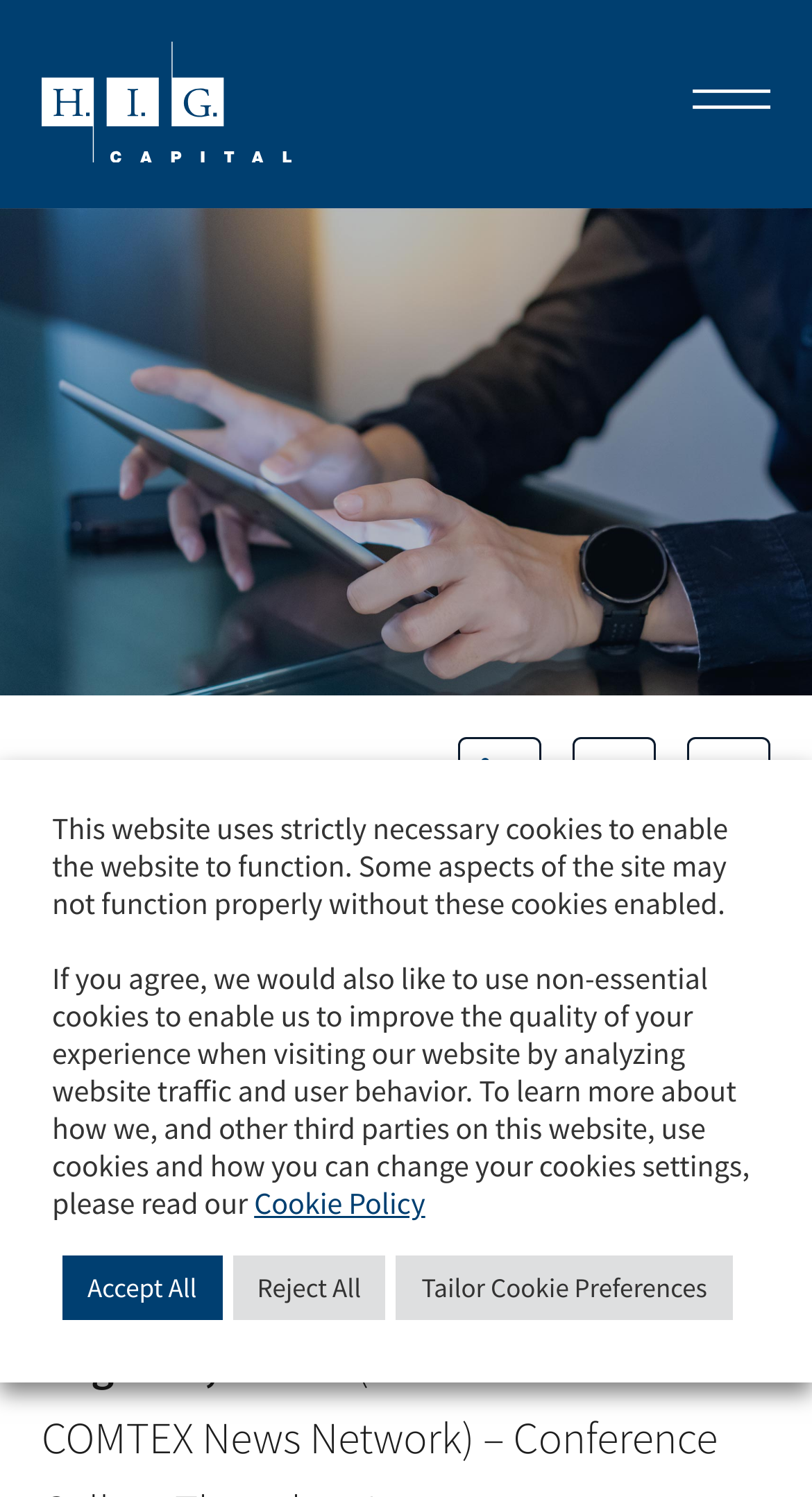How many social media links are present in the webpage?
From the screenshot, supply a one-word or short-phrase answer.

3